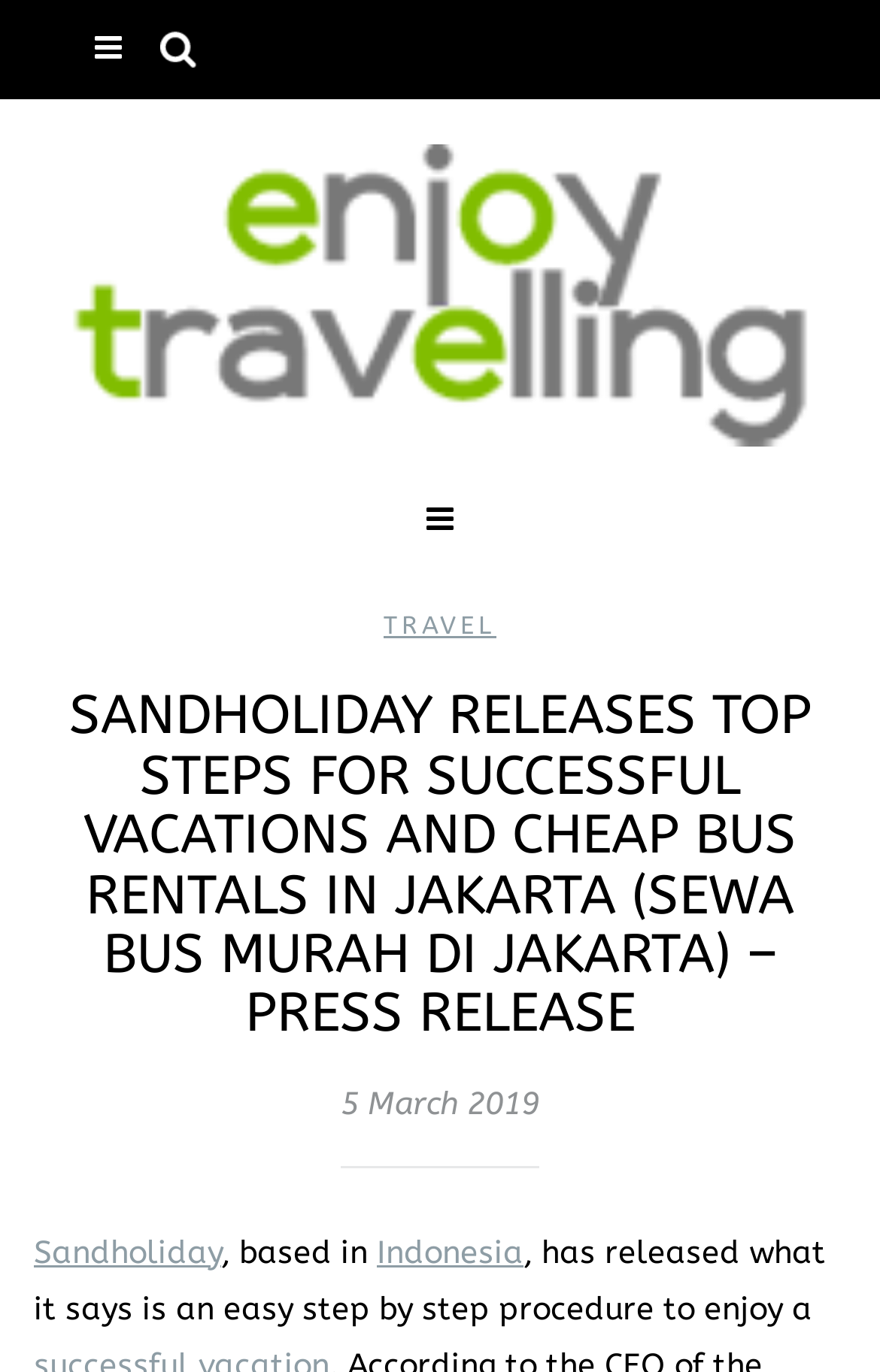Respond to the following question with a brief word or phrase:
Where is Sandholiday based?

Indonesia